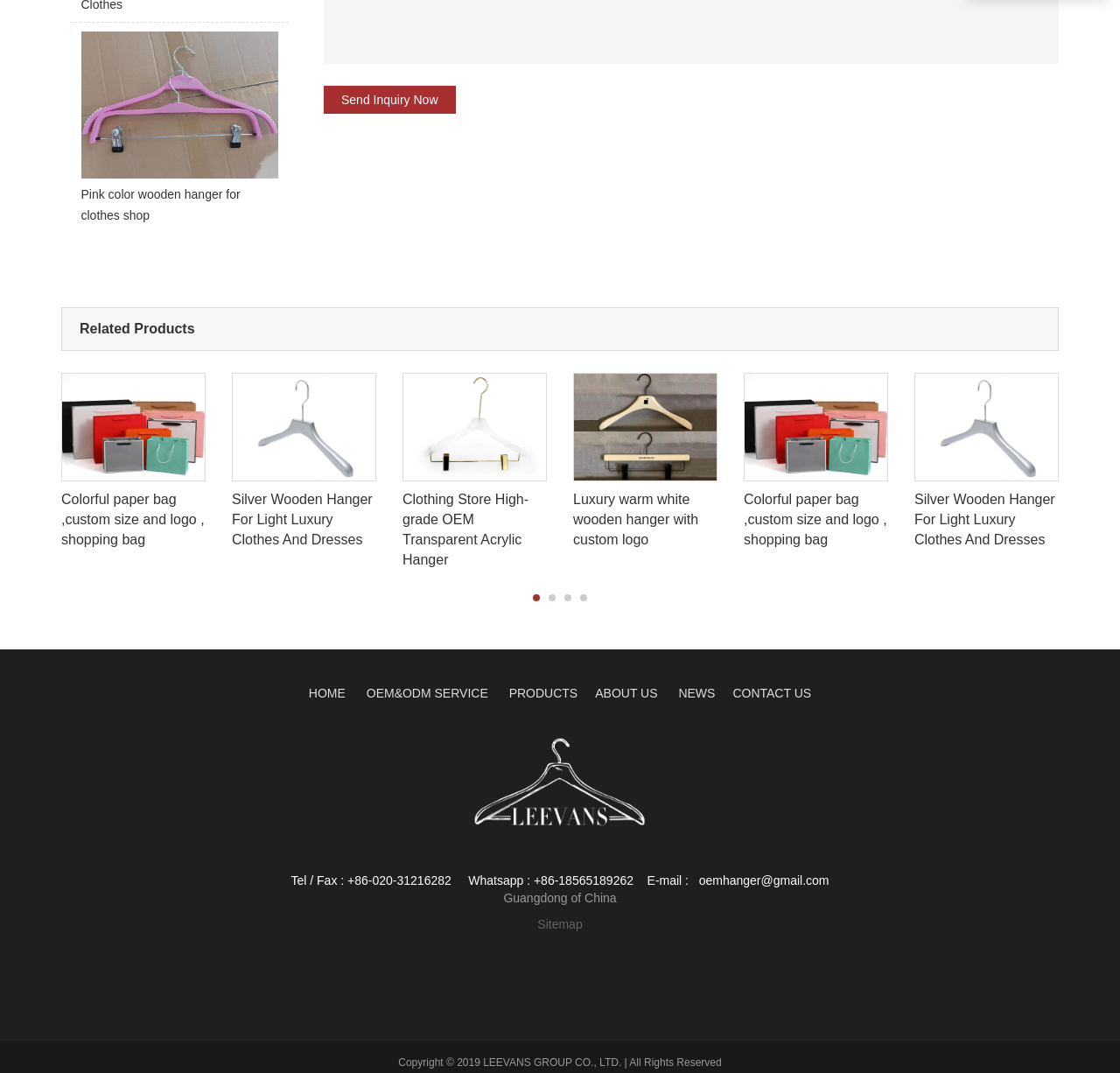Determine the bounding box coordinates for the element that should be clicked to follow this instruction: "Explore related products". The coordinates should be given as four float numbers between 0 and 1, in the format [left, top, right, bottom].

[0.071, 0.3, 0.174, 0.314]